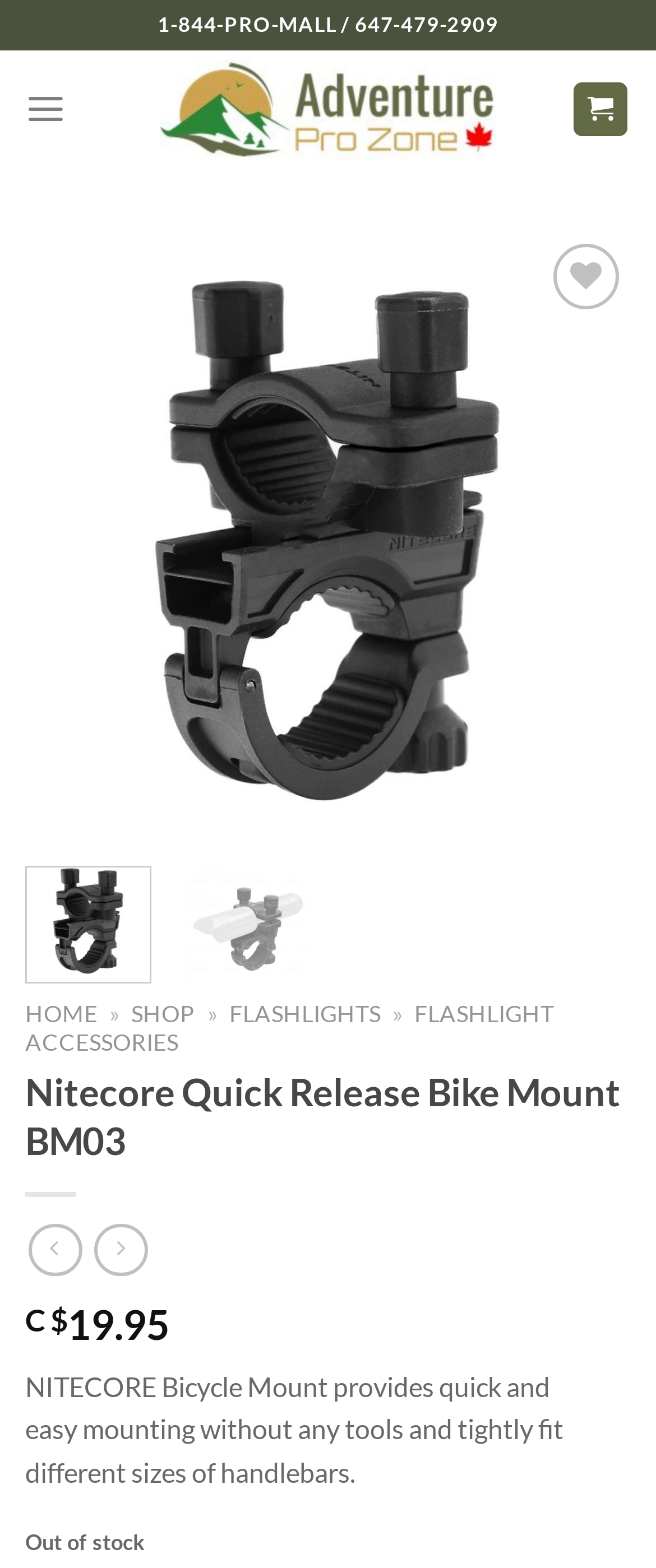Please respond to the question with a concise word or phrase:
What is the phone number at the top of the page?

1-844-PRO-MALL / 647-479-2909